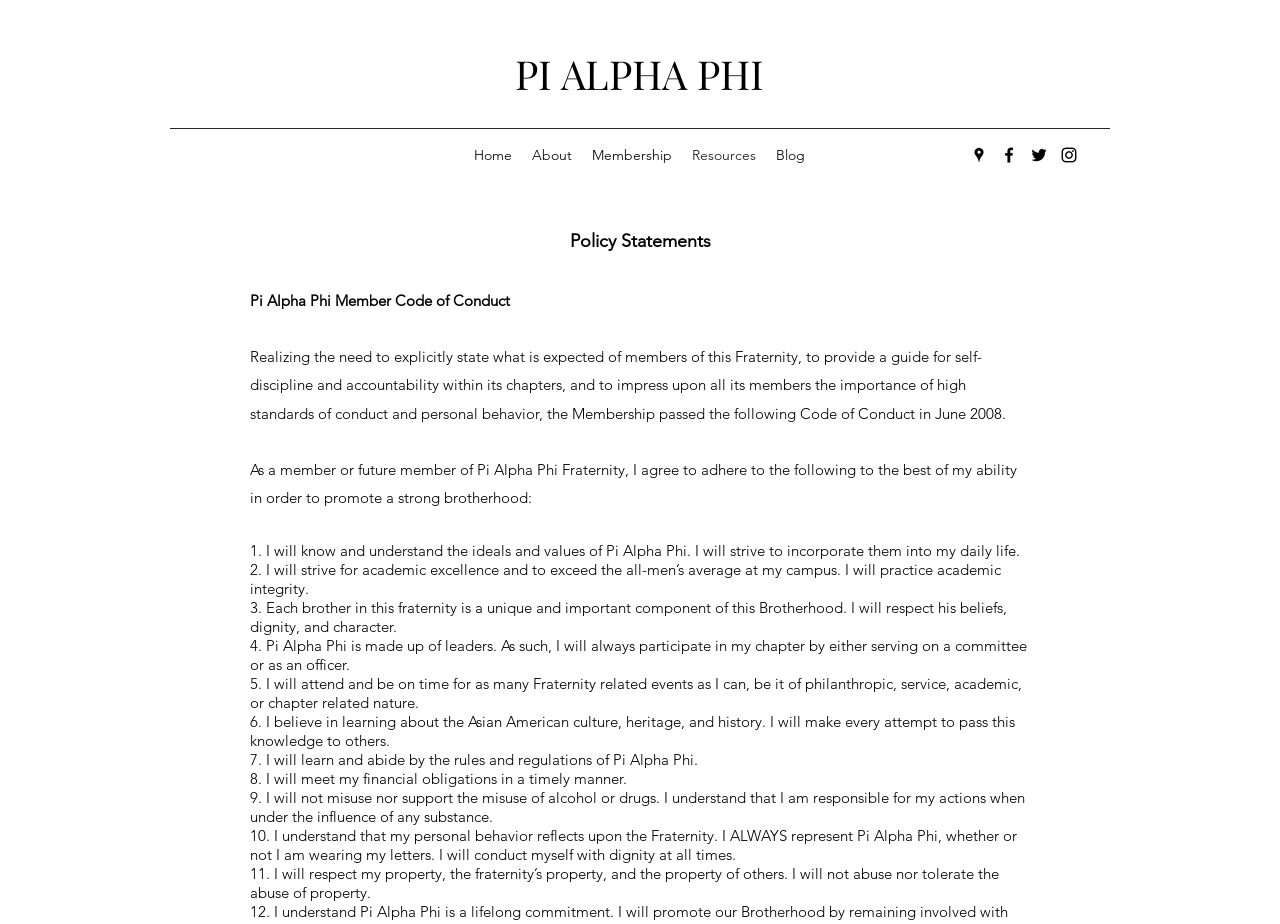Please find and report the bounding box coordinates of the element to click in order to perform the following action: "Click the Policy Statements link". The coordinates should be expressed as four float numbers between 0 and 1, in the format [left, top, right, bottom].

[0.445, 0.249, 0.555, 0.273]